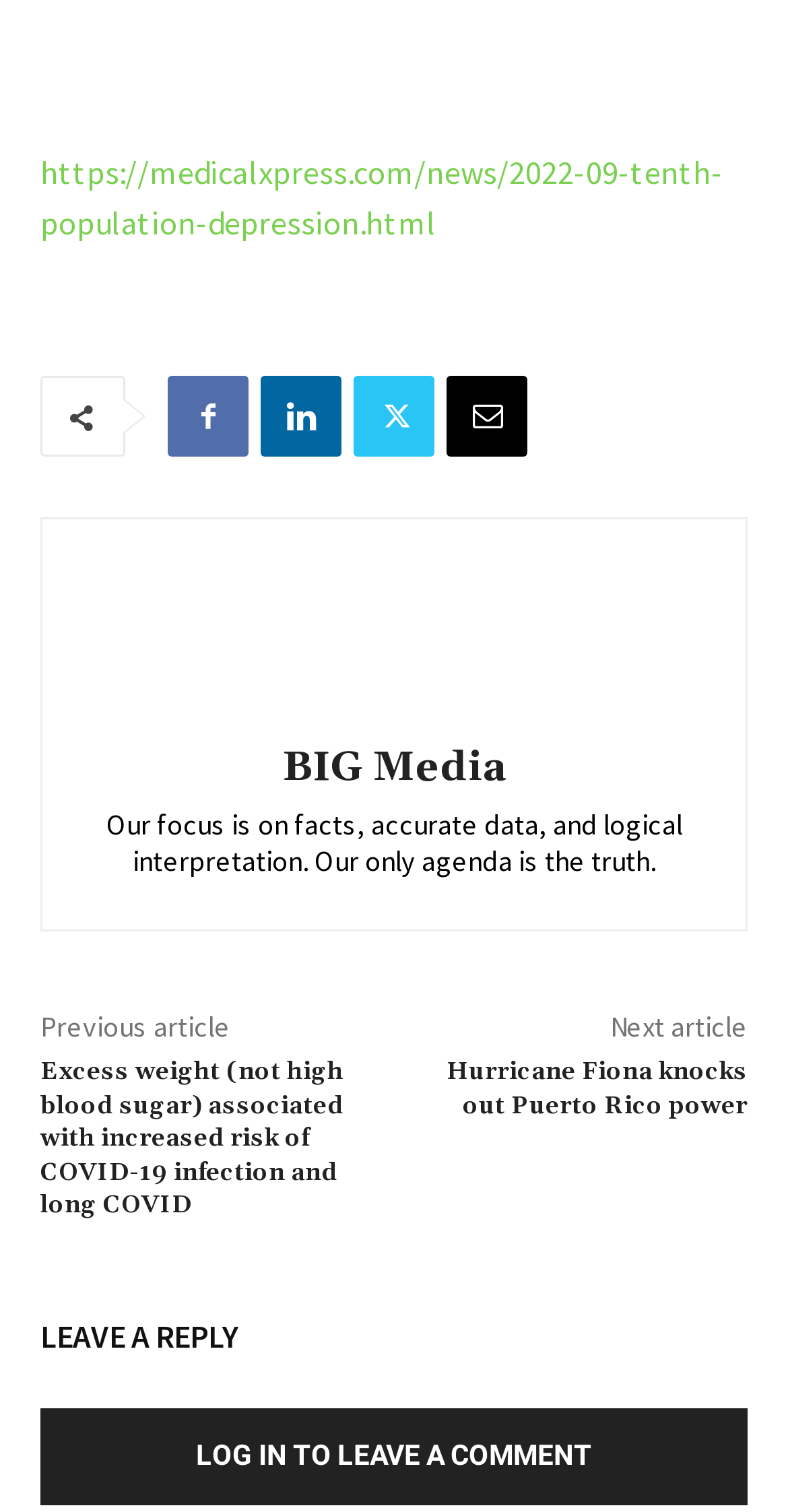Please identify the bounding box coordinates of the element on the webpage that should be clicked to follow this instruction: "go to the BIG Media website". The bounding box coordinates should be given as four float numbers between 0 and 1, formatted as [left, top, right, bottom].

[0.346, 0.371, 0.654, 0.472]